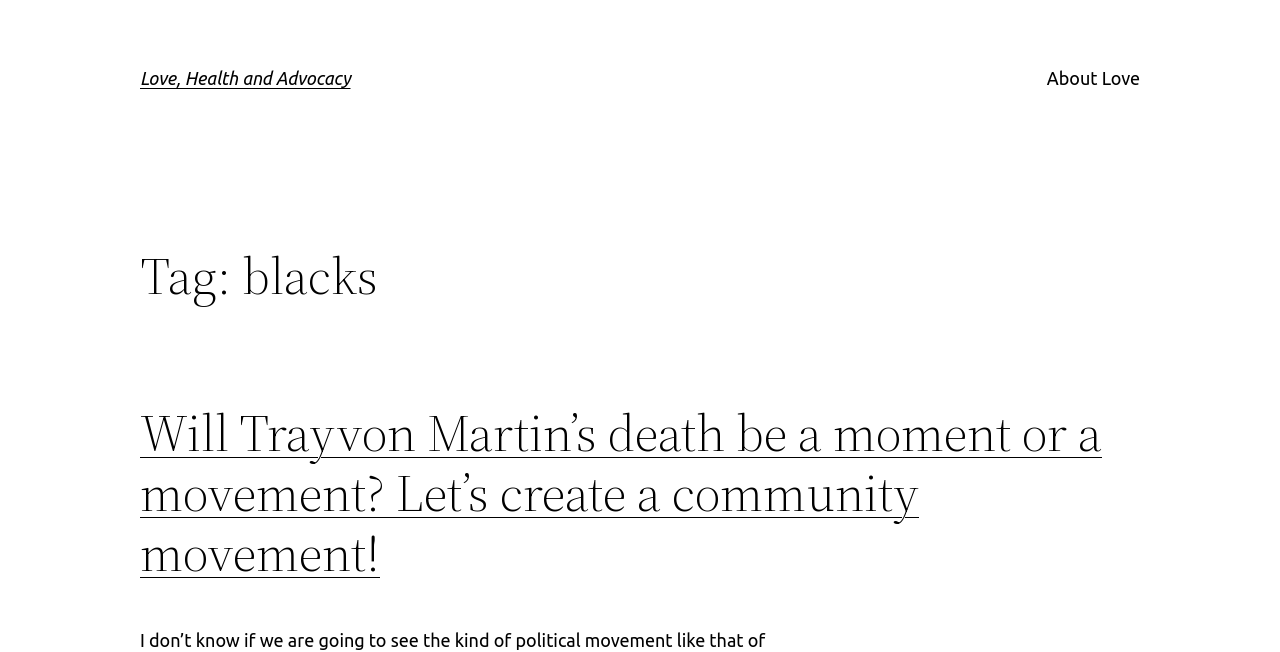Using the description "Love, Health and Advocacy", locate and provide the bounding box of the UI element.

[0.109, 0.104, 0.274, 0.135]